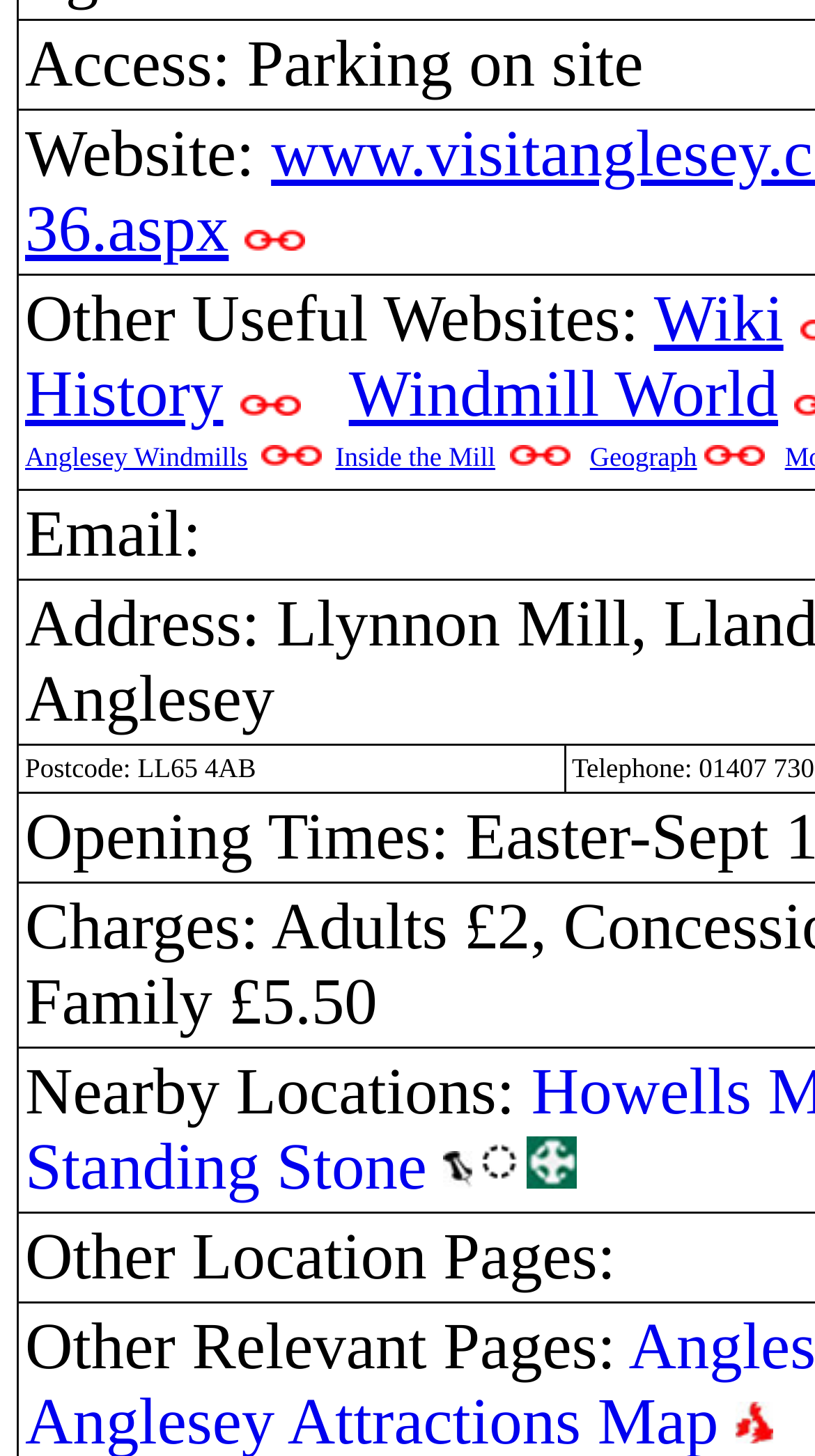Find the bounding box coordinates for the element that must be clicked to complete the instruction: "Explore Windmill World". The coordinates should be four float numbers between 0 and 1, indicated as [left, top, right, bottom].

[0.428, 0.245, 0.955, 0.295]